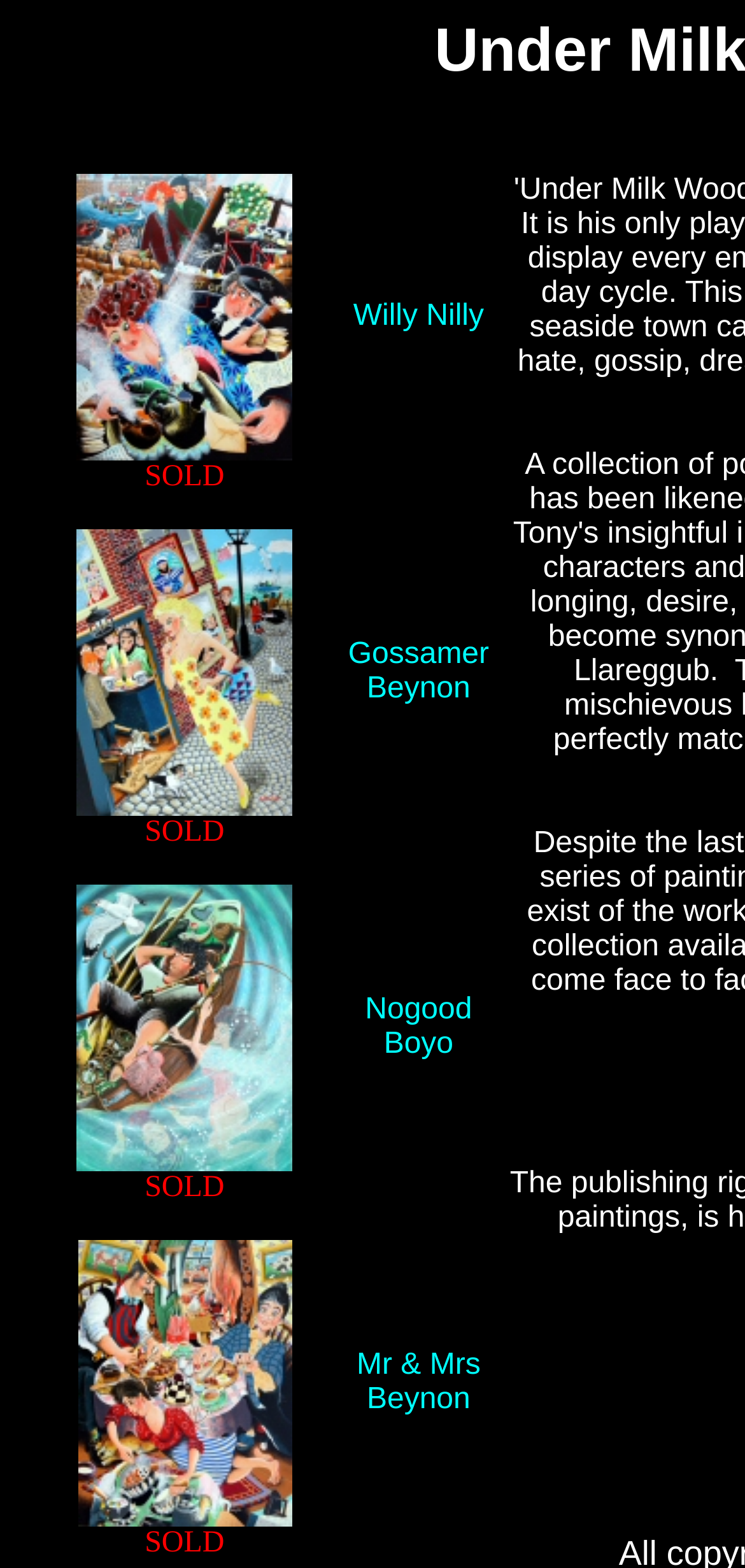How many rows are in the grid?
Please look at the screenshot and answer using one word or phrase.

9